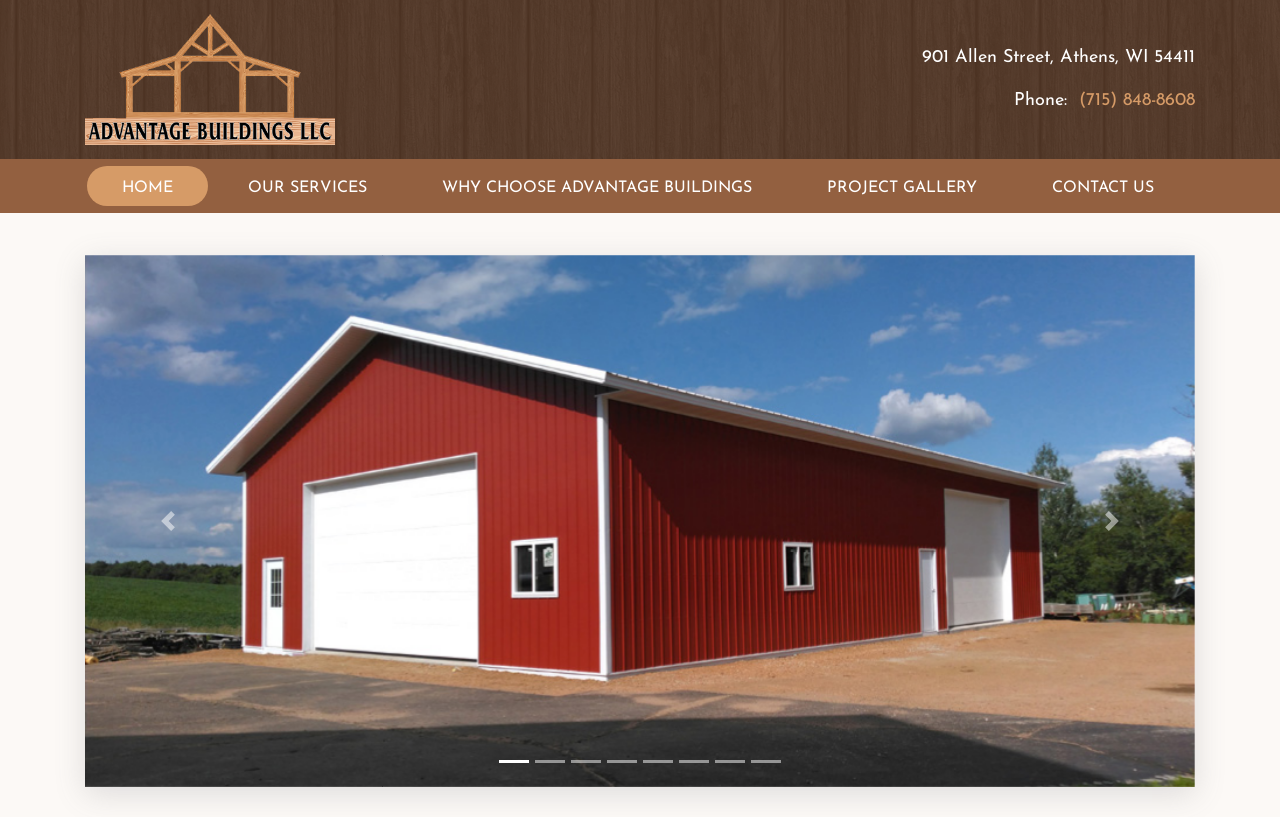How many images are on the webpage?
Based on the visual, give a brief answer using one word or a short phrase.

2